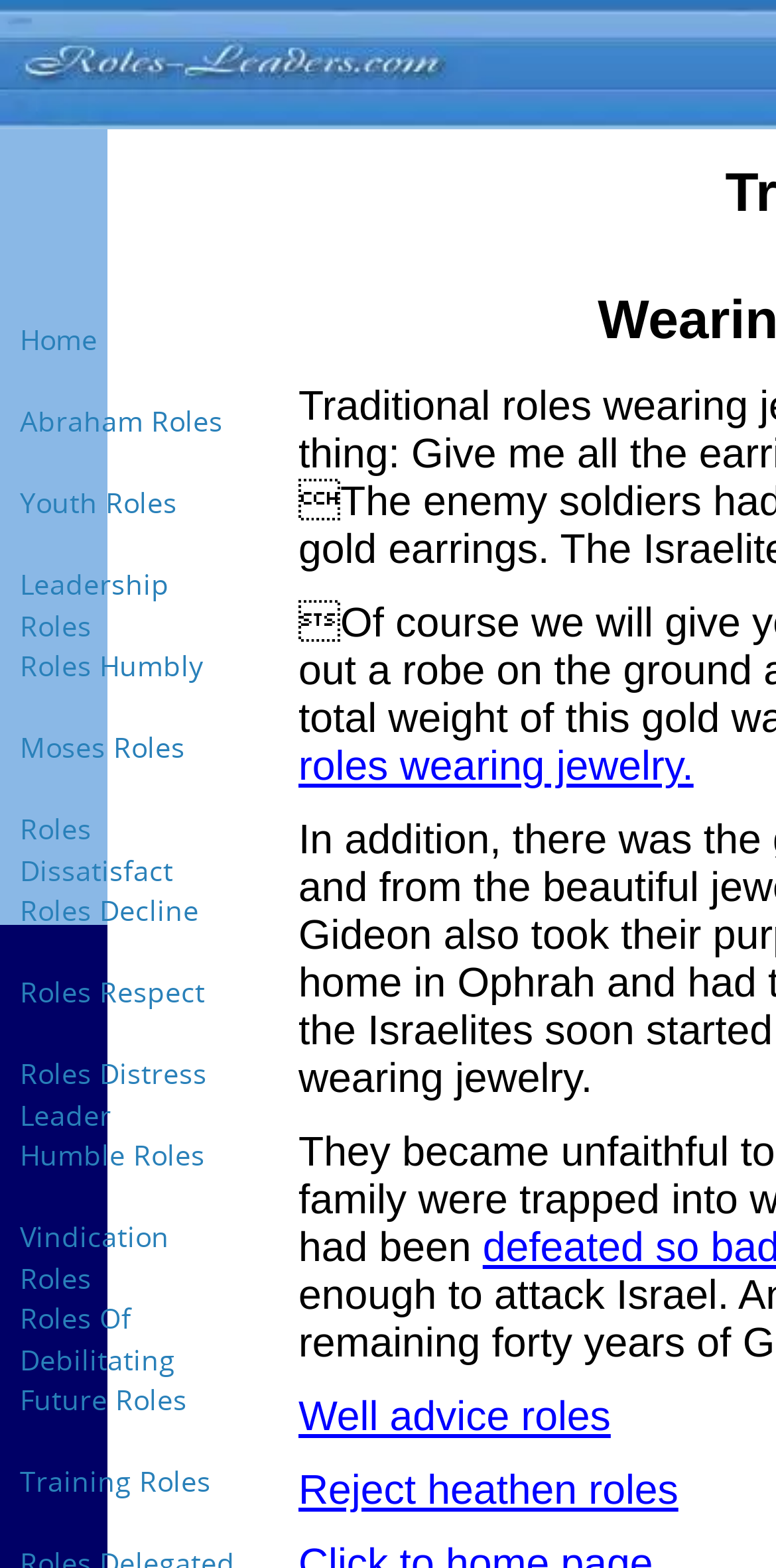Provide a brief response to the question using a single word or phrase: 
What is the image on the left side of the webpage?

leftimage for roles-leaders.com